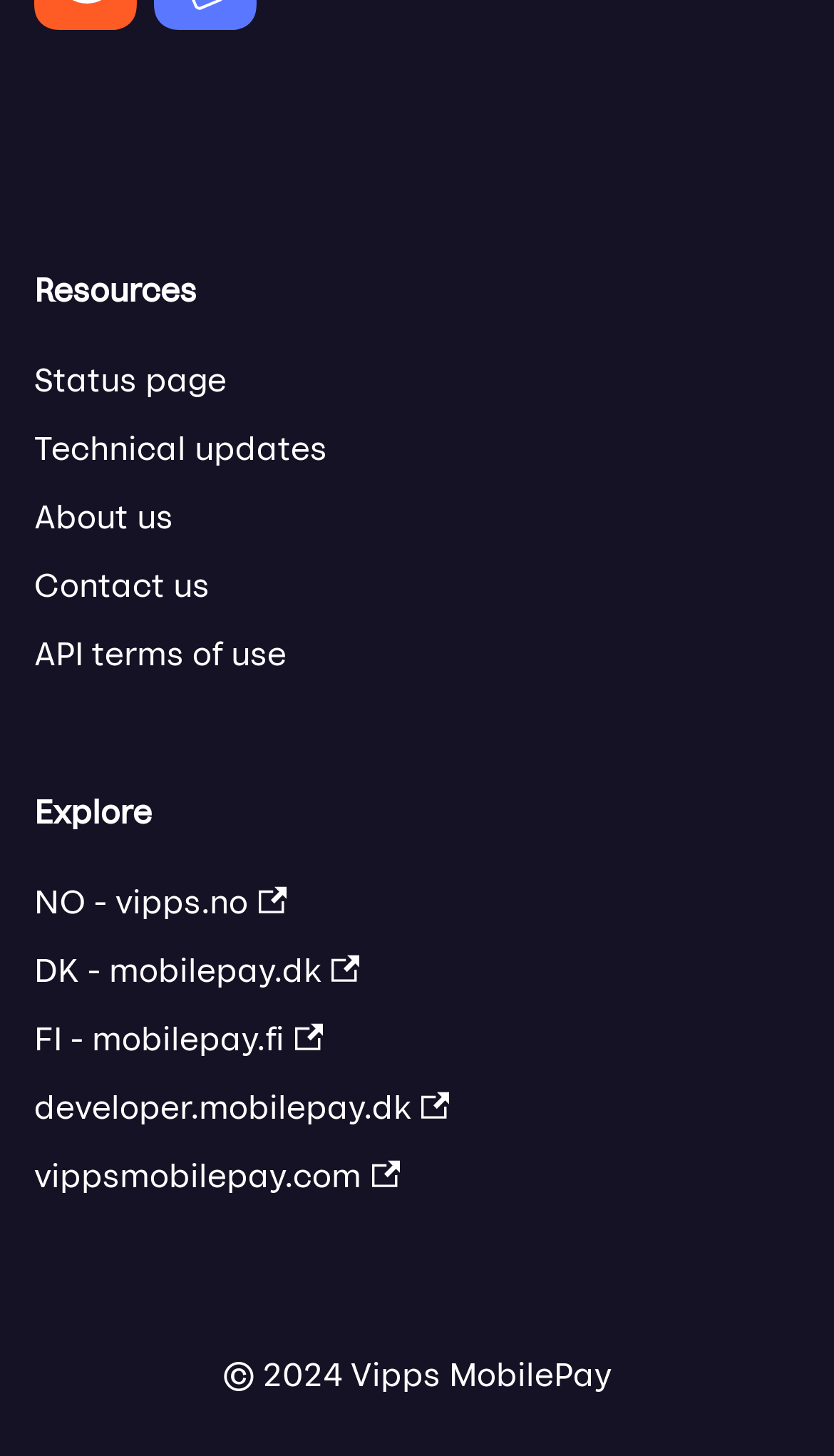How many links are available in the top menu?
Please provide a comprehensive and detailed answer to the question.

I counted the number of links in the top menu by looking at the links with descriptive text (Status page, Technical updates, About us, Contact us, API terms of use) and found that there are five such links.